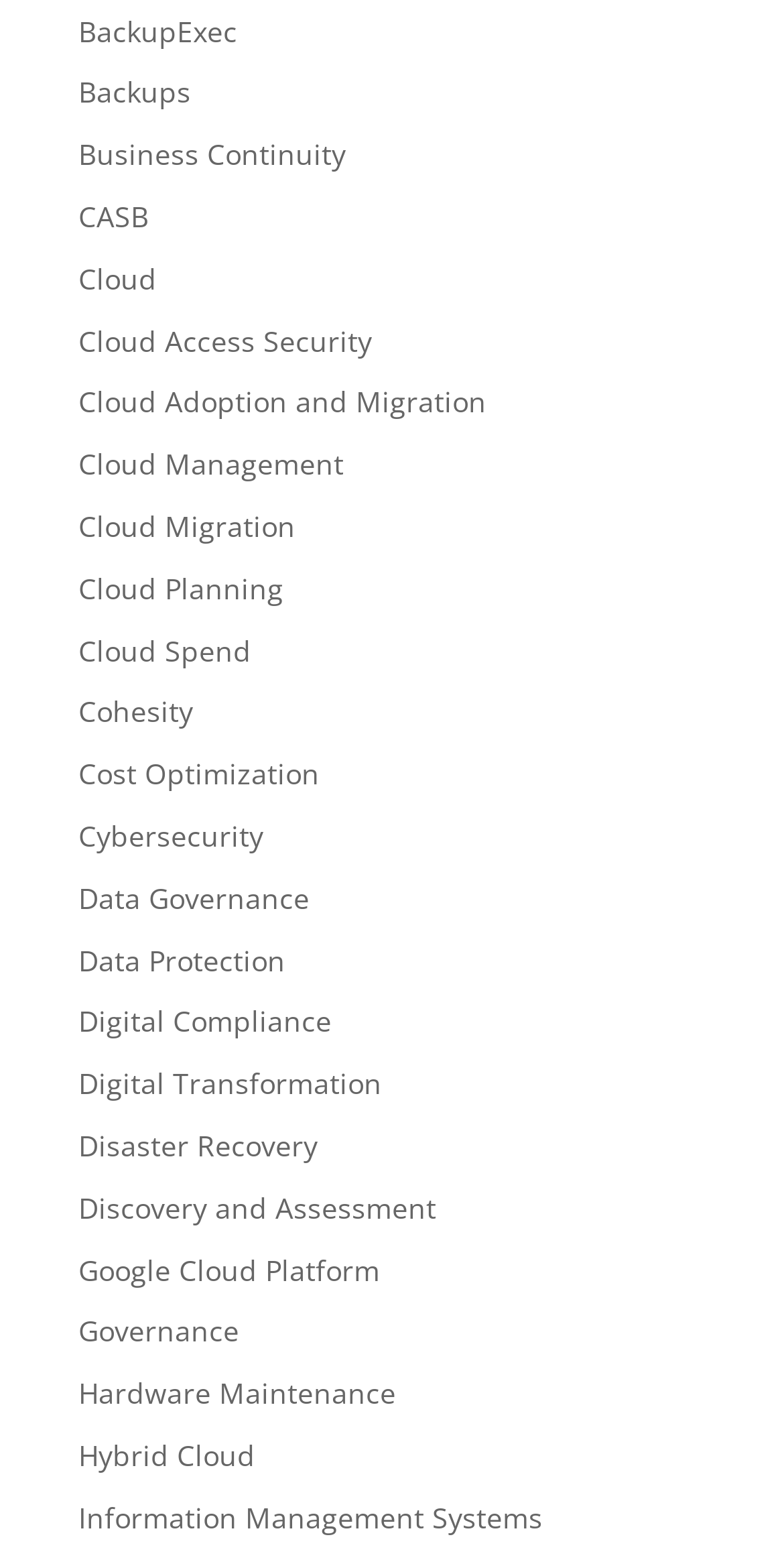Kindly respond to the following question with a single word or a brief phrase: 
Is there a link related to Cybersecurity?

Yes